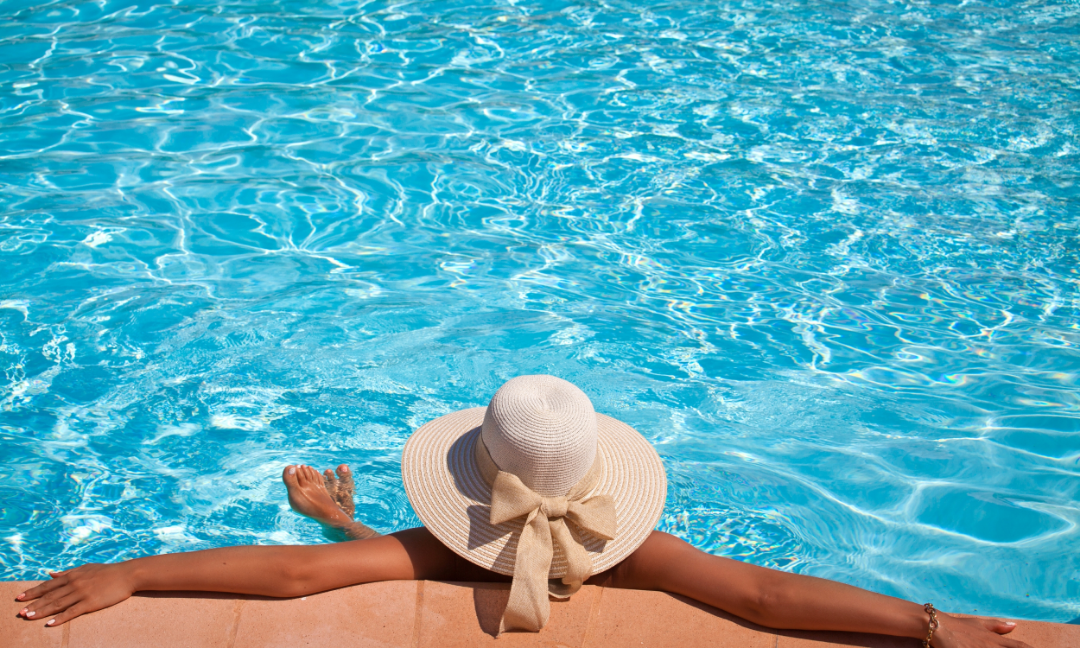What is reflected in the pool?
Using the information from the image, give a concise answer in one word or a short phrase.

Bright sunlight